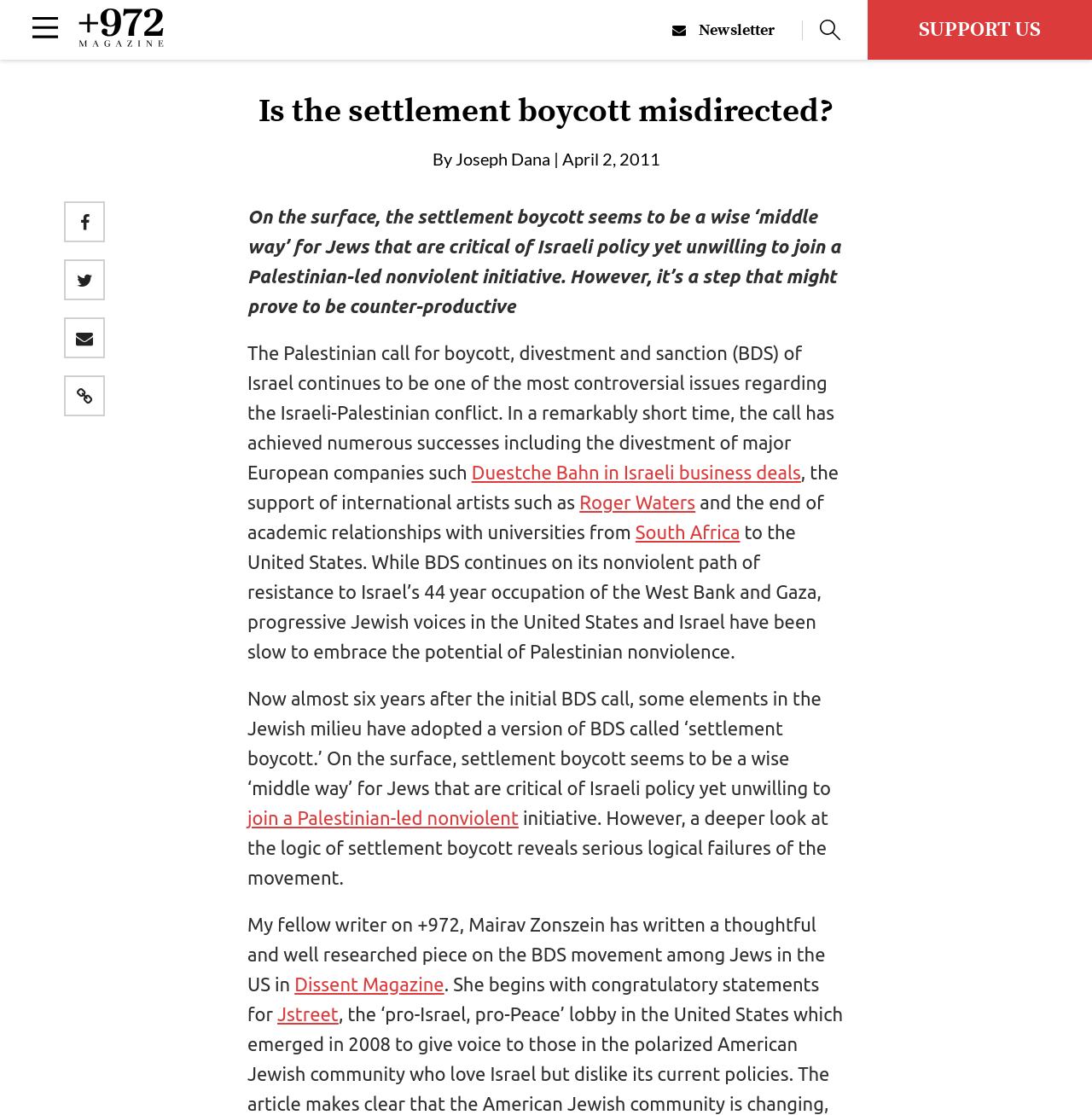Specify the bounding box coordinates of the region I need to click to perform the following instruction: "Subscribe to the newsletter". The coordinates must be four float numbers in the range of 0 to 1, i.e., [left, top, right, bottom].

[0.616, 0.018, 0.735, 0.036]